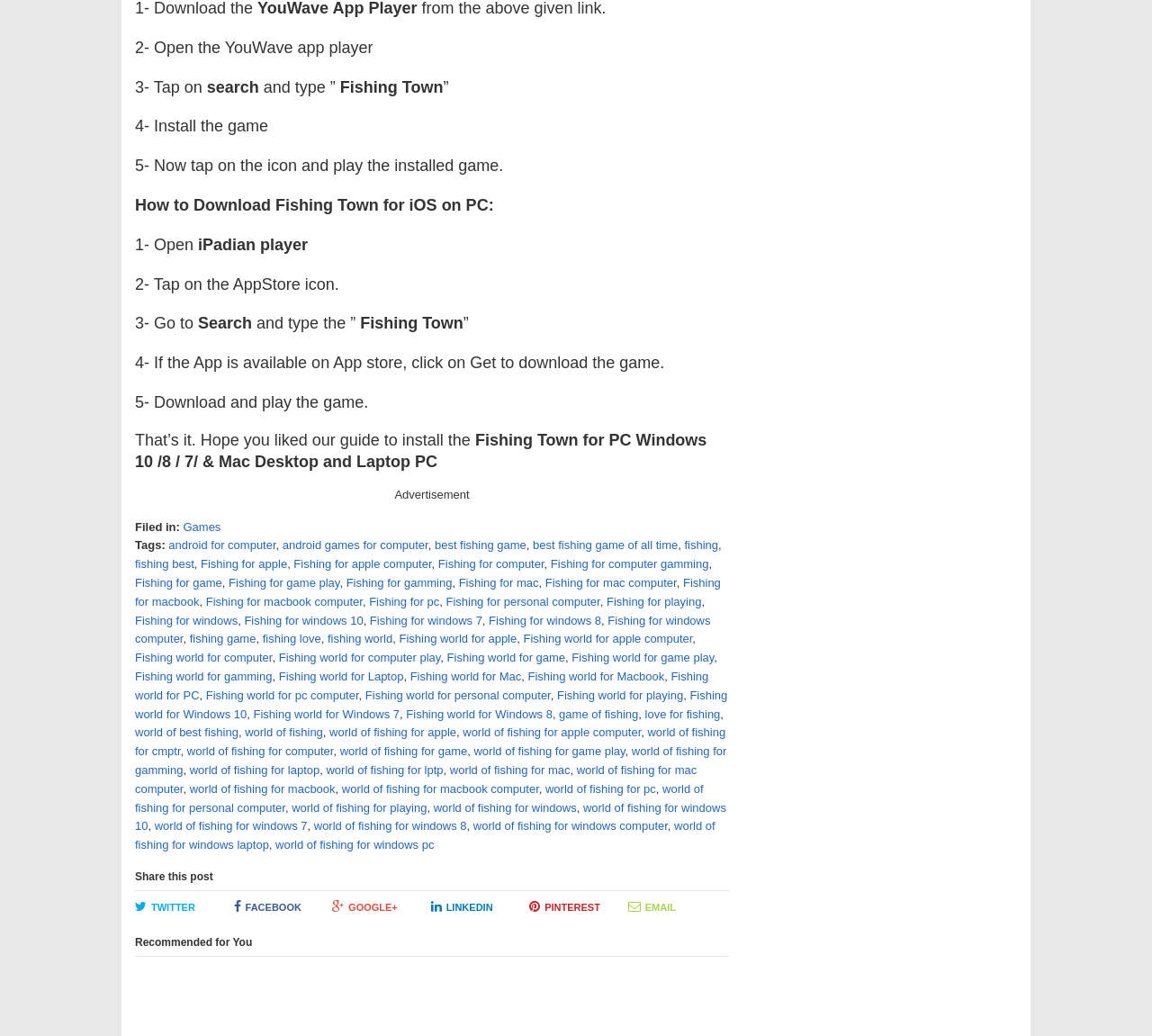Look at the image and give a detailed response to the following question: What is the purpose of the guide?

The webpage provides a comprehensive guide on how to download and install the game 'Fishing Town' on PC Windows 10/8/7 and Mac Desktop and Laptop PC. The guide is intended to help users who want to play the game on their computers.